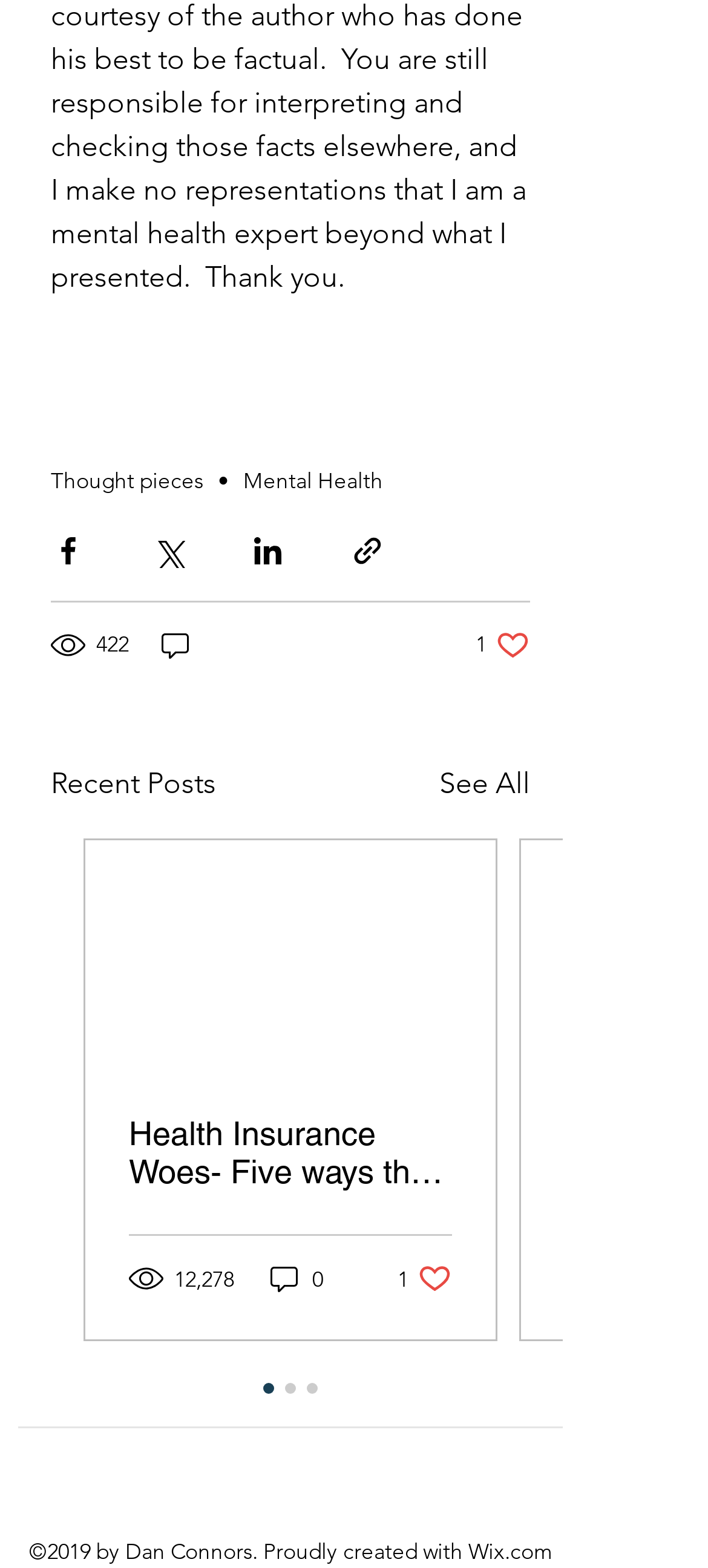Find the bounding box coordinates of the clickable element required to execute the following instruction: "Like the post". Provide the coordinates as four float numbers between 0 and 1, i.e., [left, top, right, bottom].

[0.672, 0.4, 0.749, 0.422]